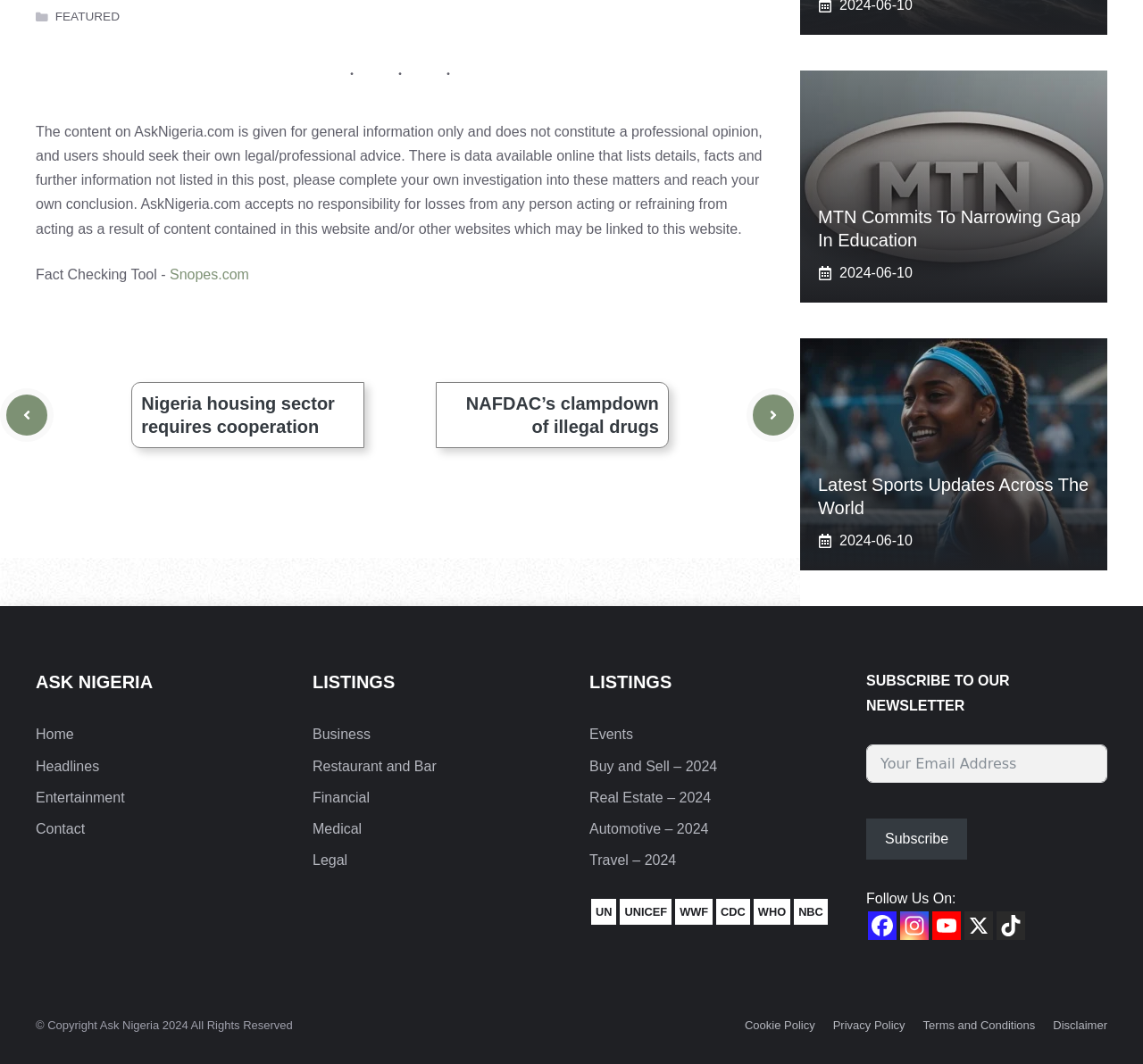Answer this question using a single word or a brief phrase:
What is the purpose of the Fact Checking Tool?

Snopes.com